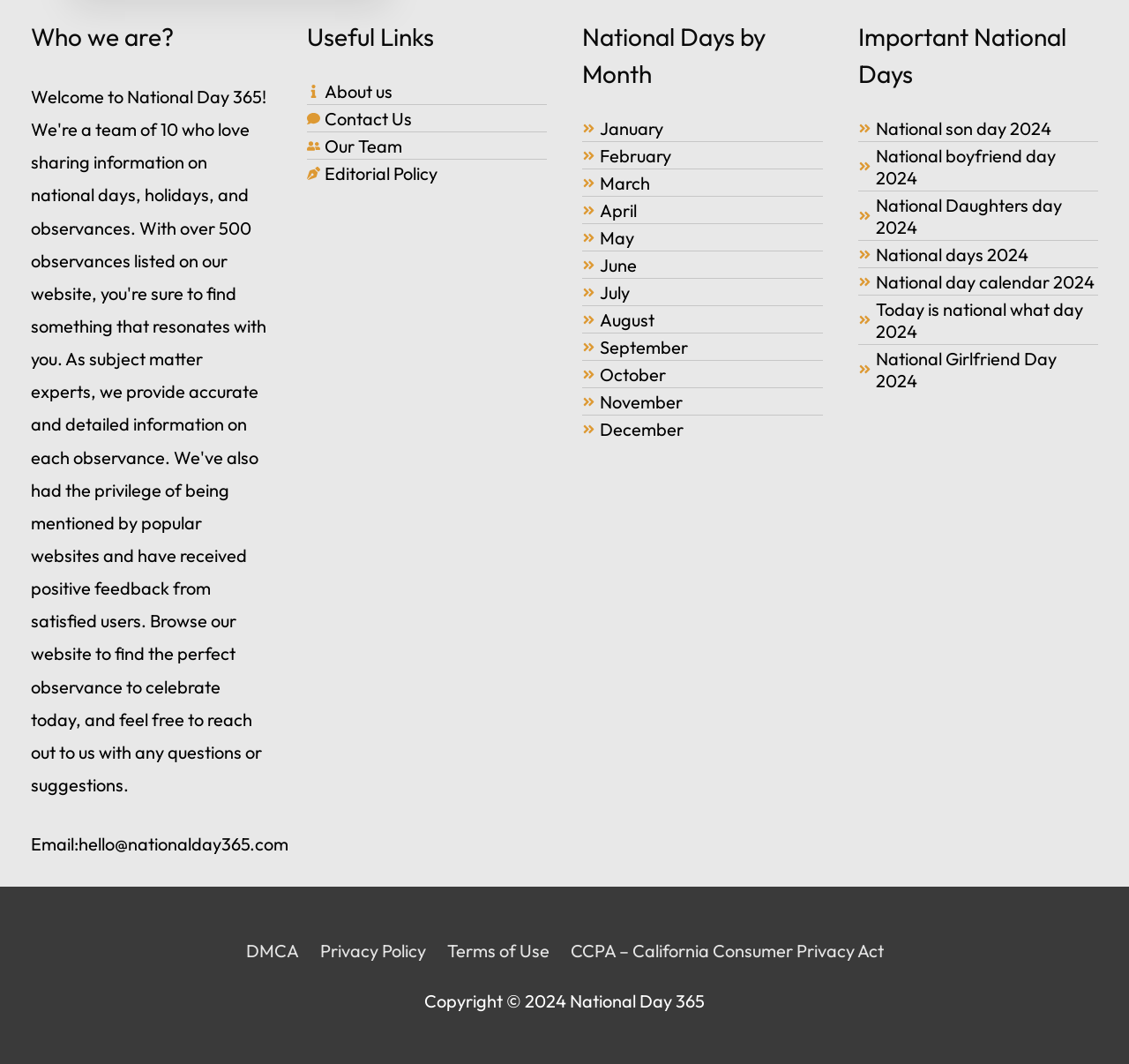Utilize the details in the image to thoroughly answer the following question: What are the different months listed on the website?

The website lists different national days by month, and the months are listed in the 'National Days by Month' section, ranging from January to December.